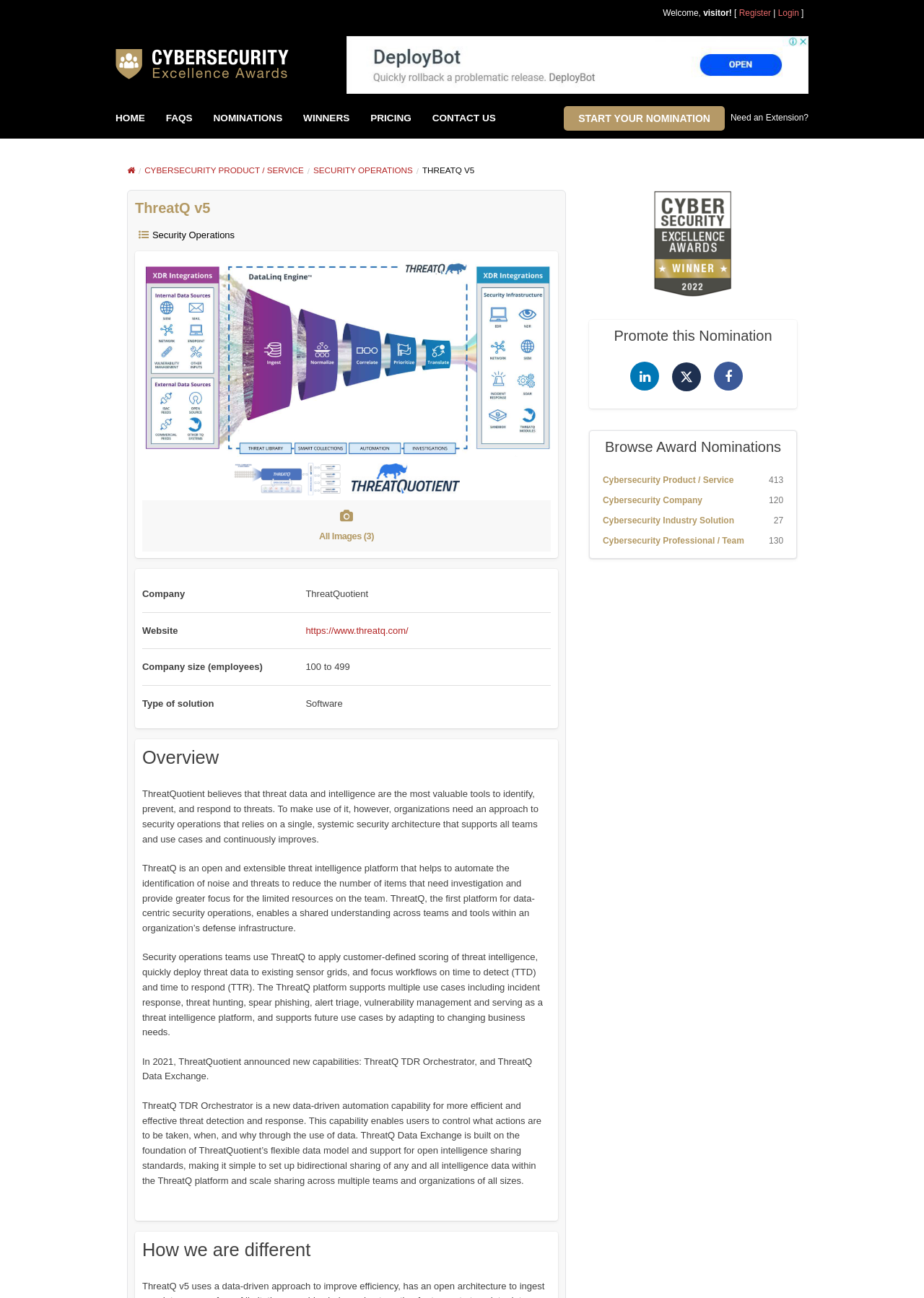Utilize the details in the image to thoroughly answer the following question: How many award nominations can be browsed?

I found the answer by looking at the heading 'Browse Award Nominations' which contains 4 links: 'Cybersecurity Product / Service 413', 'Cybersecurity Company 120', 'Cybersecurity Industry Solution 27', and 'Cybersecurity Professional / Team 130'.